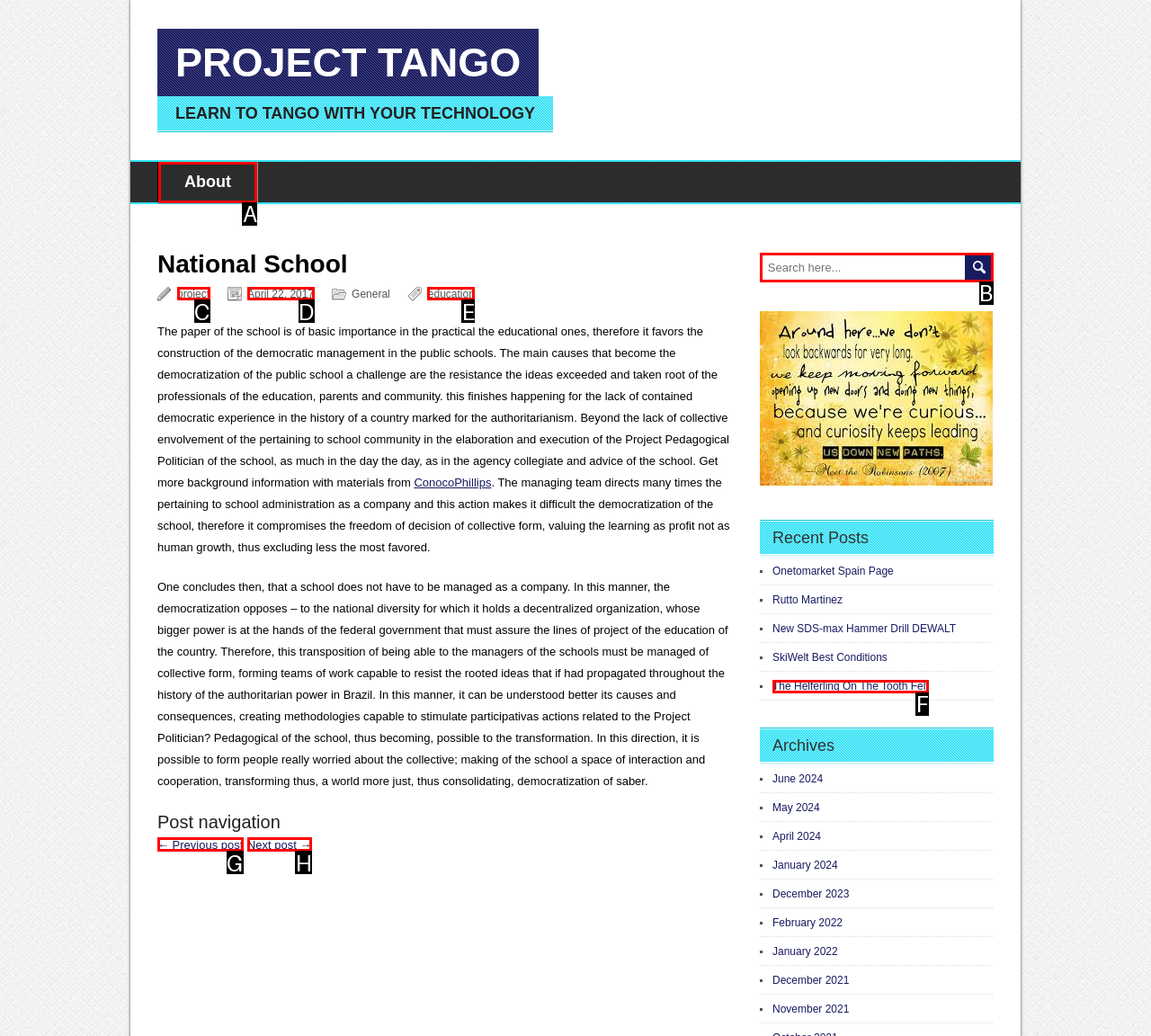Tell me which one HTML element I should click to complete the following task: Click on the 'Next post →' link Answer with the option's letter from the given choices directly.

H